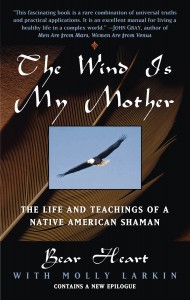Explain the image thoroughly, mentioning every notable detail.

The image showcases the cover of the book titled "The Wind Is My Mother." This insightful work is attributed to Bear Heart, who shares the life and teachings of a Native American shaman. The design features a beautiful illustration of a soaring eagle against a backdrop of earthy tones and feather motifs, symbolizing freedom and connection to nature. The title is prominently displayed at the top in elegant white font, while a quote by John Gray highlights the book's value: “This fascinating book is a rare combination of universal truths and practical applications.” The subtitle further emphasizes its focus on spiritual guidance and personal growth. The book is co-authored with Molly Larkin and notes that it contains a new epilogue, indicating an updated perspective on the teachings within. This cover art captures the essence of the book, inviting readers to explore a journey of self-discovery and spiritual wisdom.